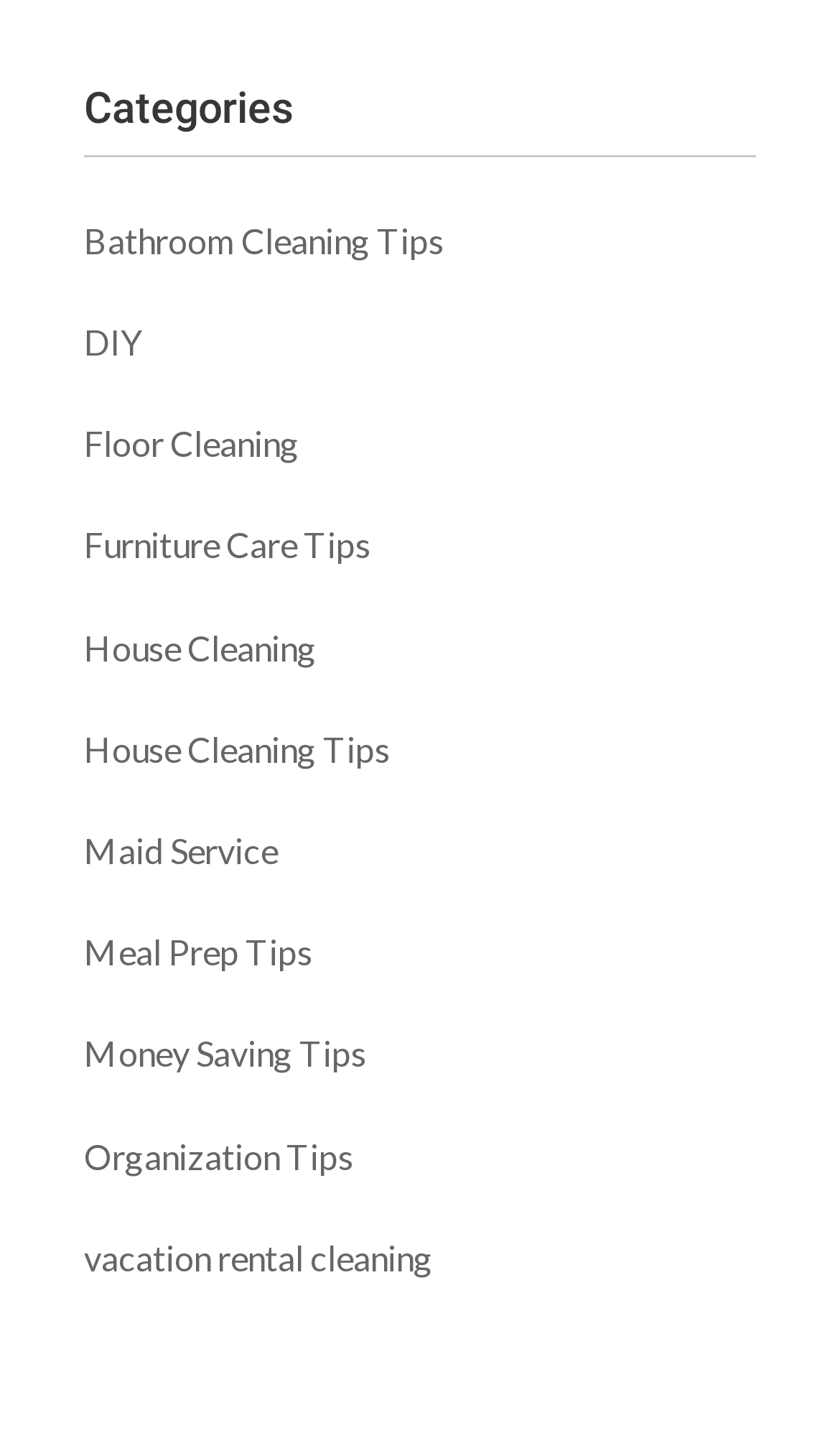Please find the bounding box coordinates of the clickable region needed to complete the following instruction: "Read Furniture Care Tips". The bounding box coordinates must consist of four float numbers between 0 and 1, i.e., [left, top, right, bottom].

[0.1, 0.361, 0.441, 0.39]